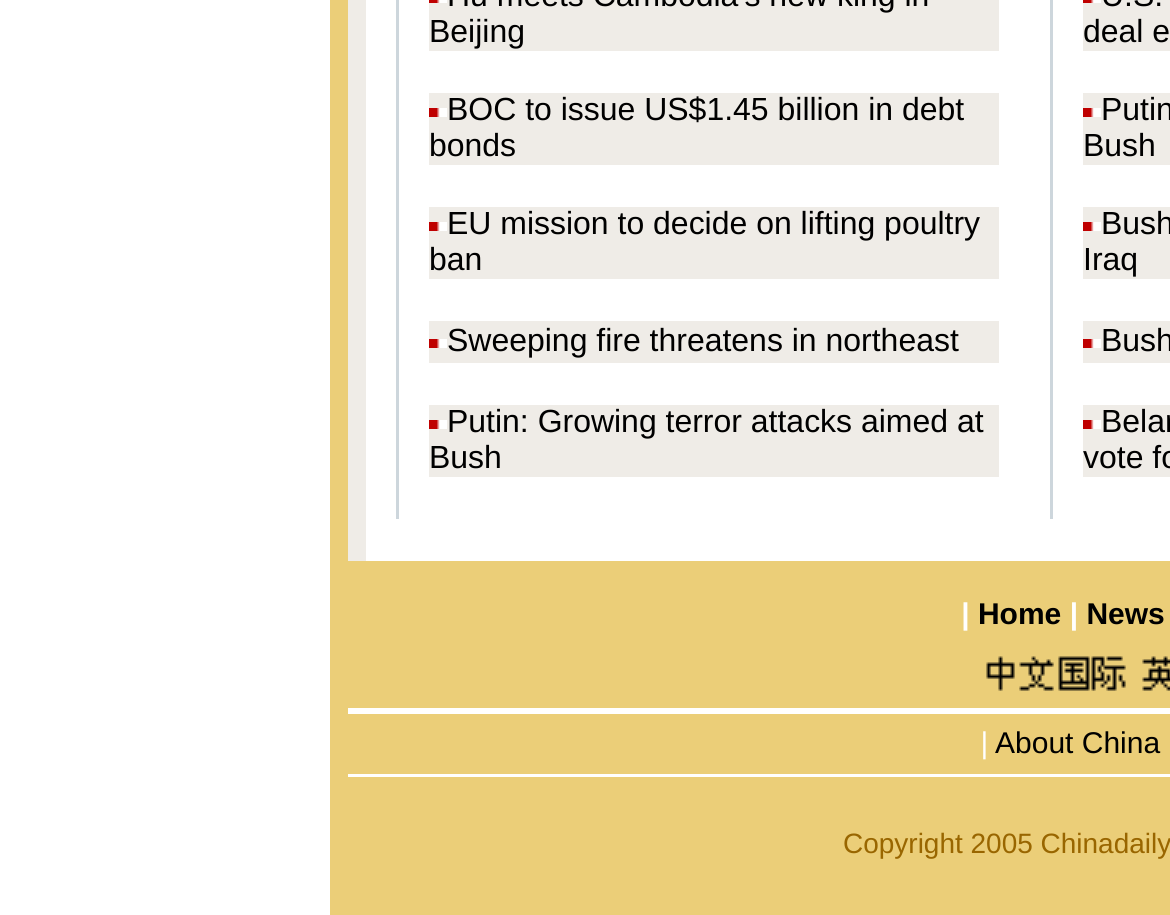Use the details in the image to answer the question thoroughly: 
How many images are in the first row of the webpage?

I counted the number of image elements in the first LayoutTableRow element, which are [858] and [981], so there are 2 images in the first row.